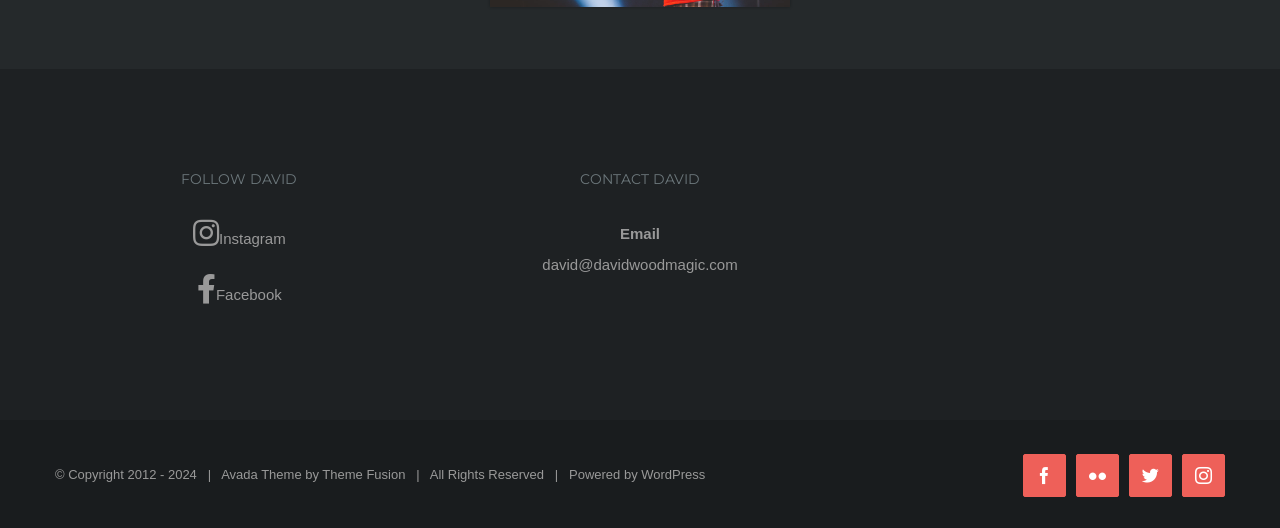Bounding box coordinates are specified in the format (top-left x, top-left y, bottom-right x, bottom-right y). All values are floating point numbers bounded between 0 and 1. Please provide the bounding box coordinate of the region this sentence describes: Extinguish

None